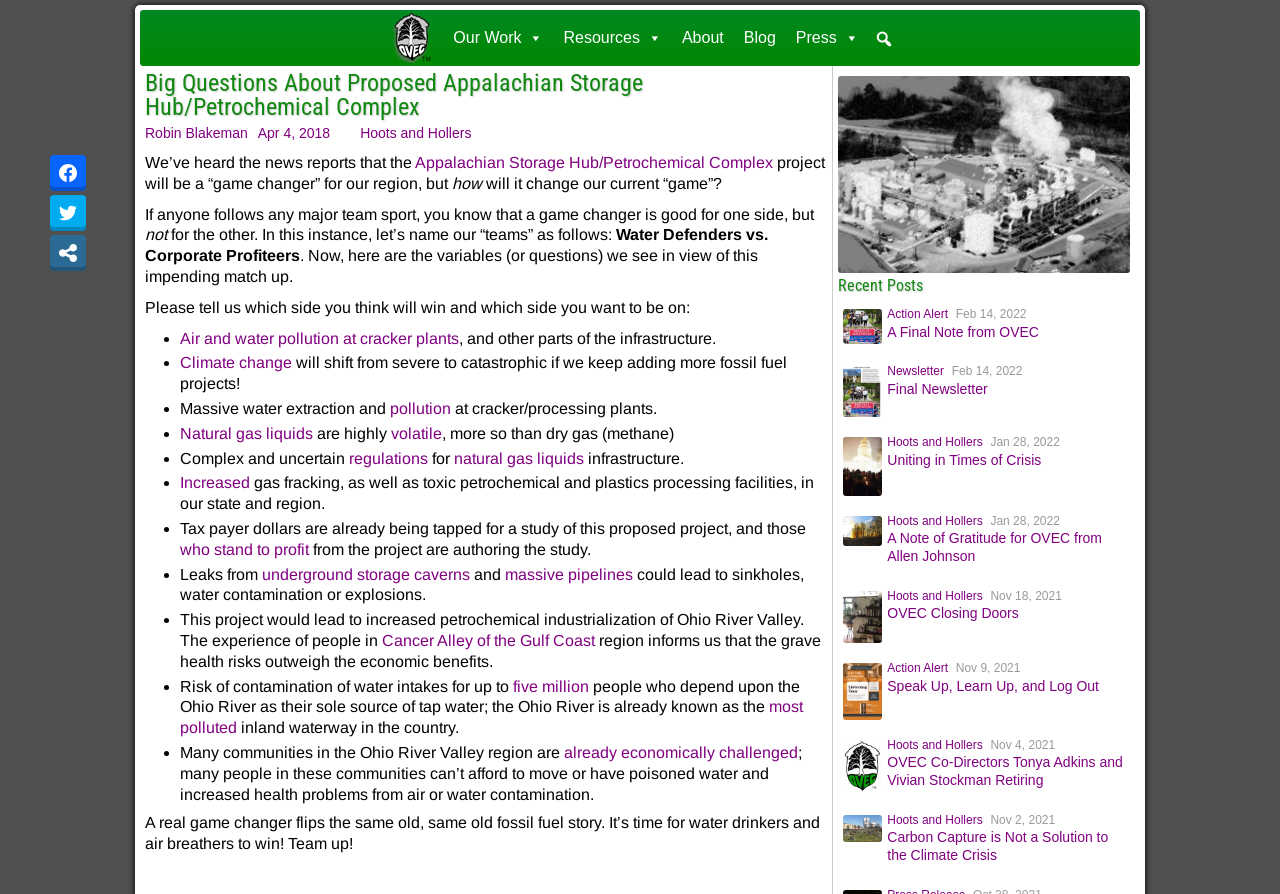Can you determine the bounding box coordinates of the area that needs to be clicked to fulfill the following instruction: "Share on Facebook"?

[0.039, 0.173, 0.067, 0.214]